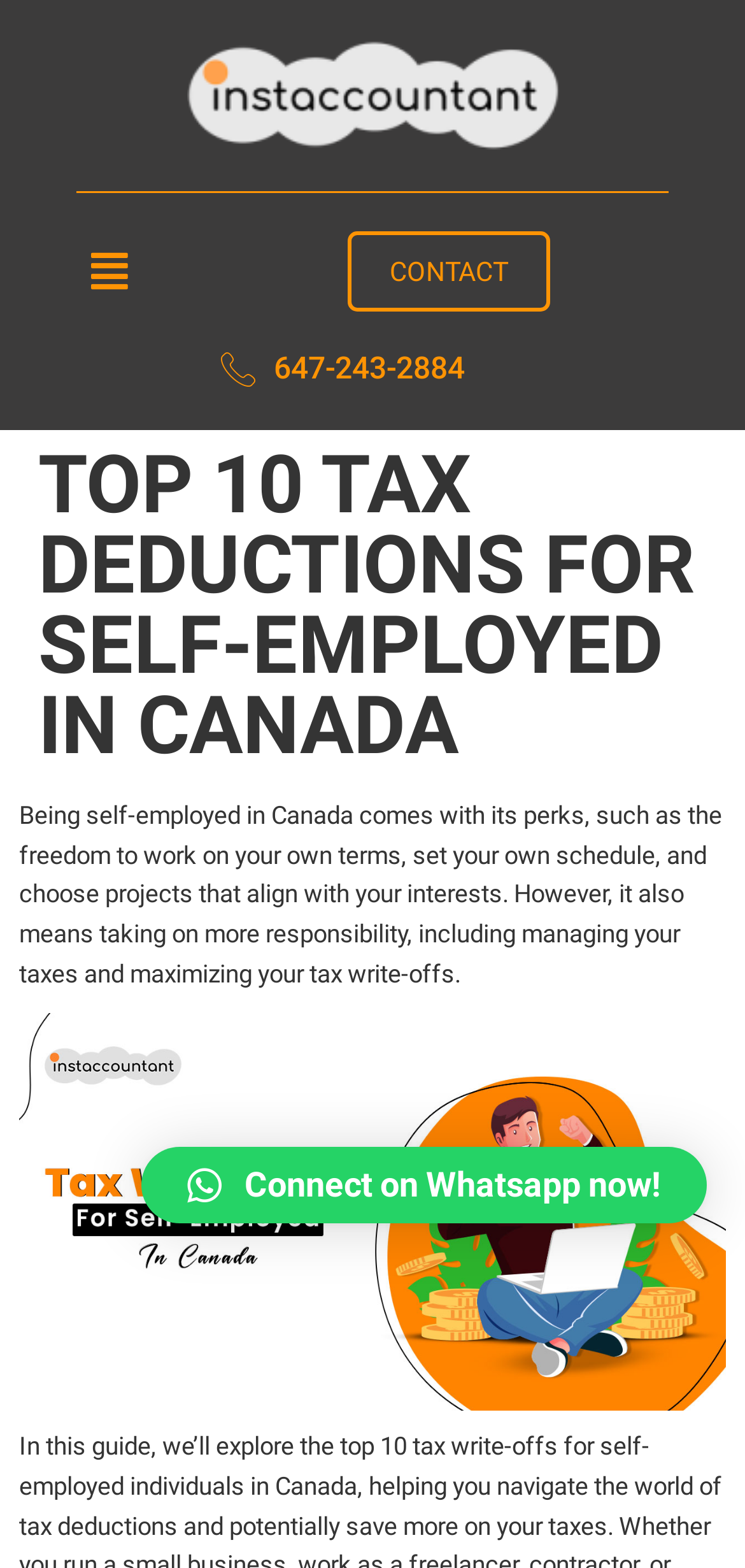Given the element description × Connect on Whatsapp now!, predict the bounding box coordinates for the UI element in the webpage screenshot. The format should be (top-left x, top-left y, bottom-right x, bottom-right y), and the values should be between 0 and 1.

[0.19, 0.731, 0.949, 0.78]